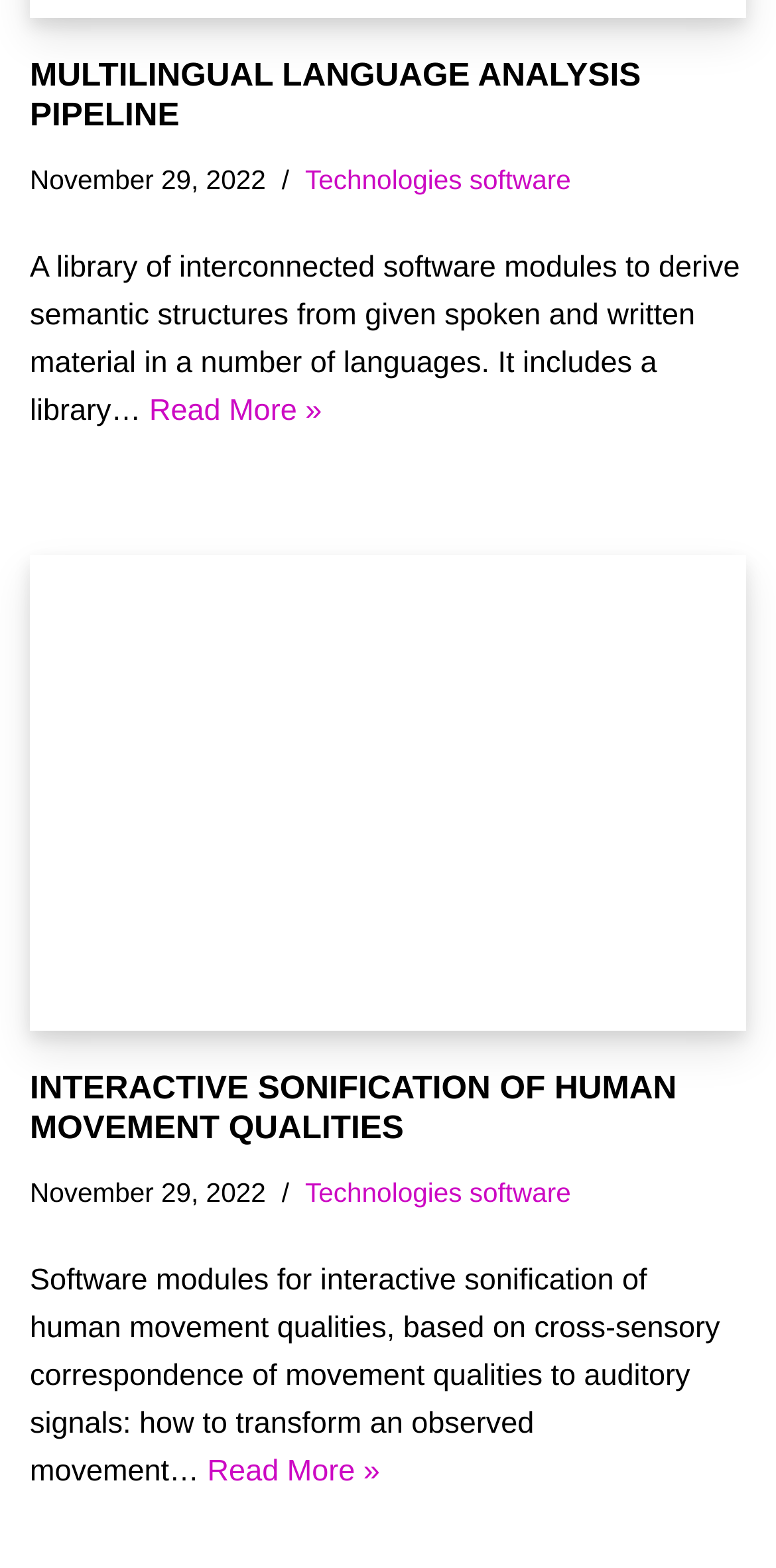What is the topic of the second article?
Answer the question with a single word or phrase by looking at the picture.

Interactive Sonification of Human Movement Qualities